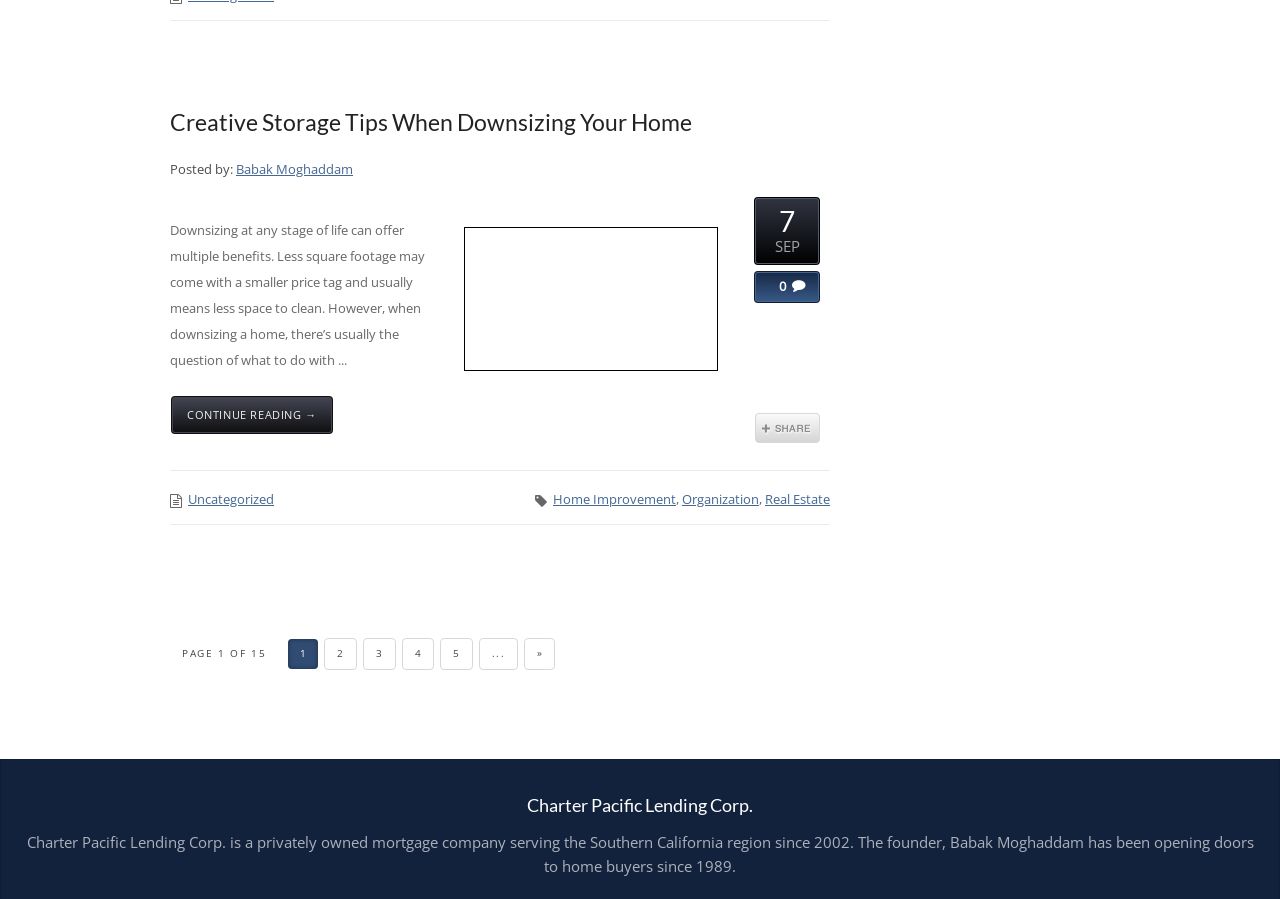Please find the bounding box coordinates of the section that needs to be clicked to achieve this instruction: "Search for something in the search box".

None